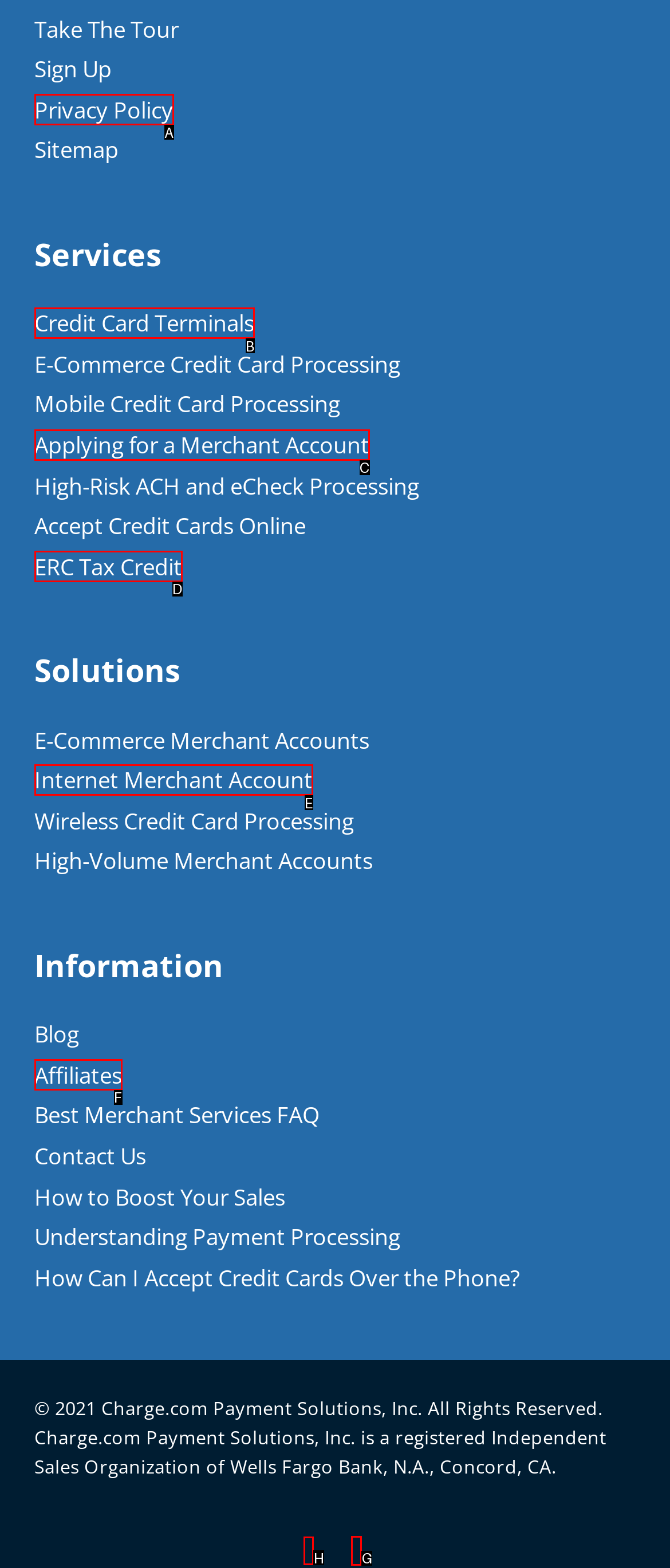Identify the HTML element I need to click to complete this task: Follow on Facebook Provide the option's letter from the available choices.

H